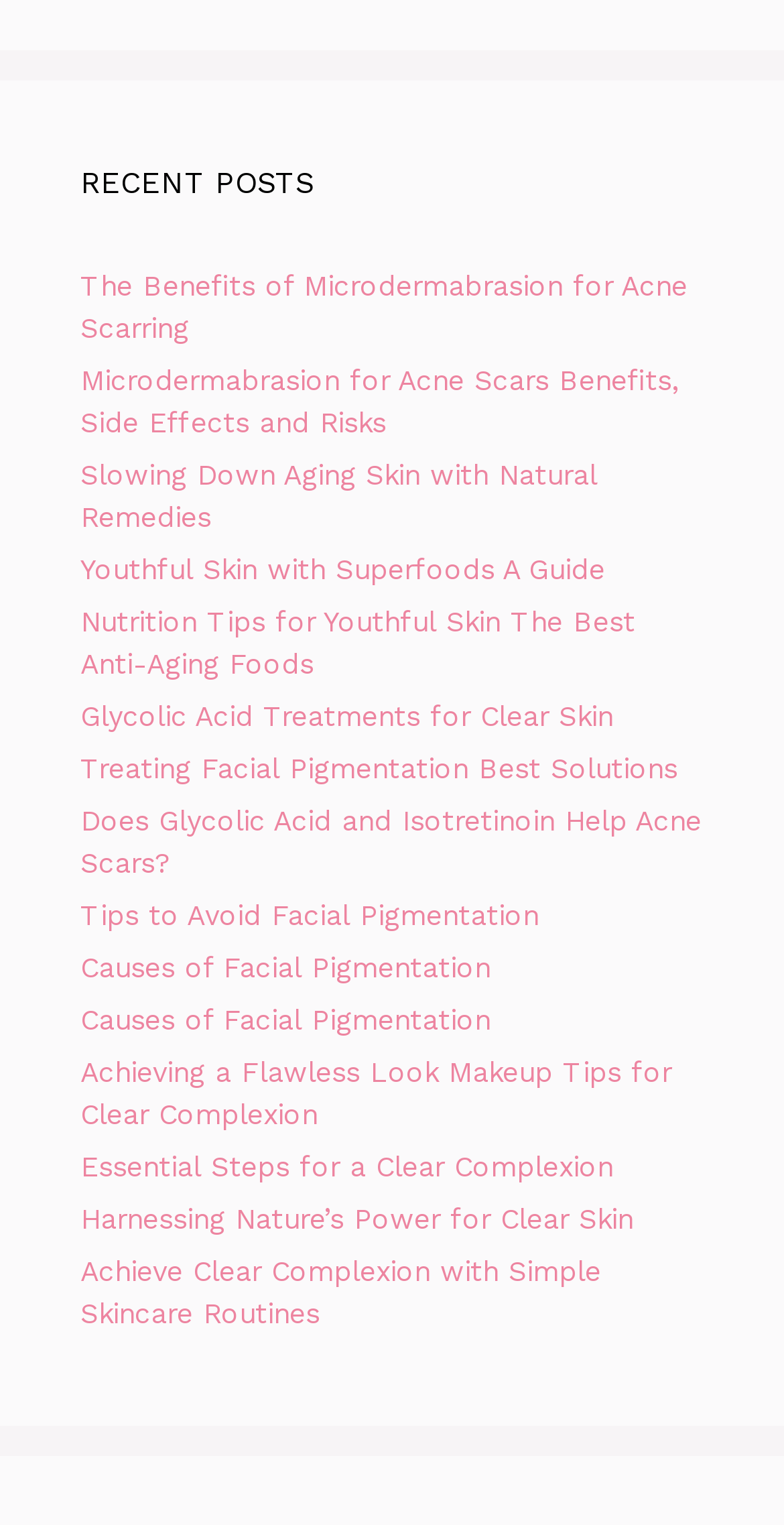Find the bounding box coordinates of the clickable area required to complete the following action: "learn about nutrition tips for youthful skin".

[0.103, 0.397, 0.81, 0.446]